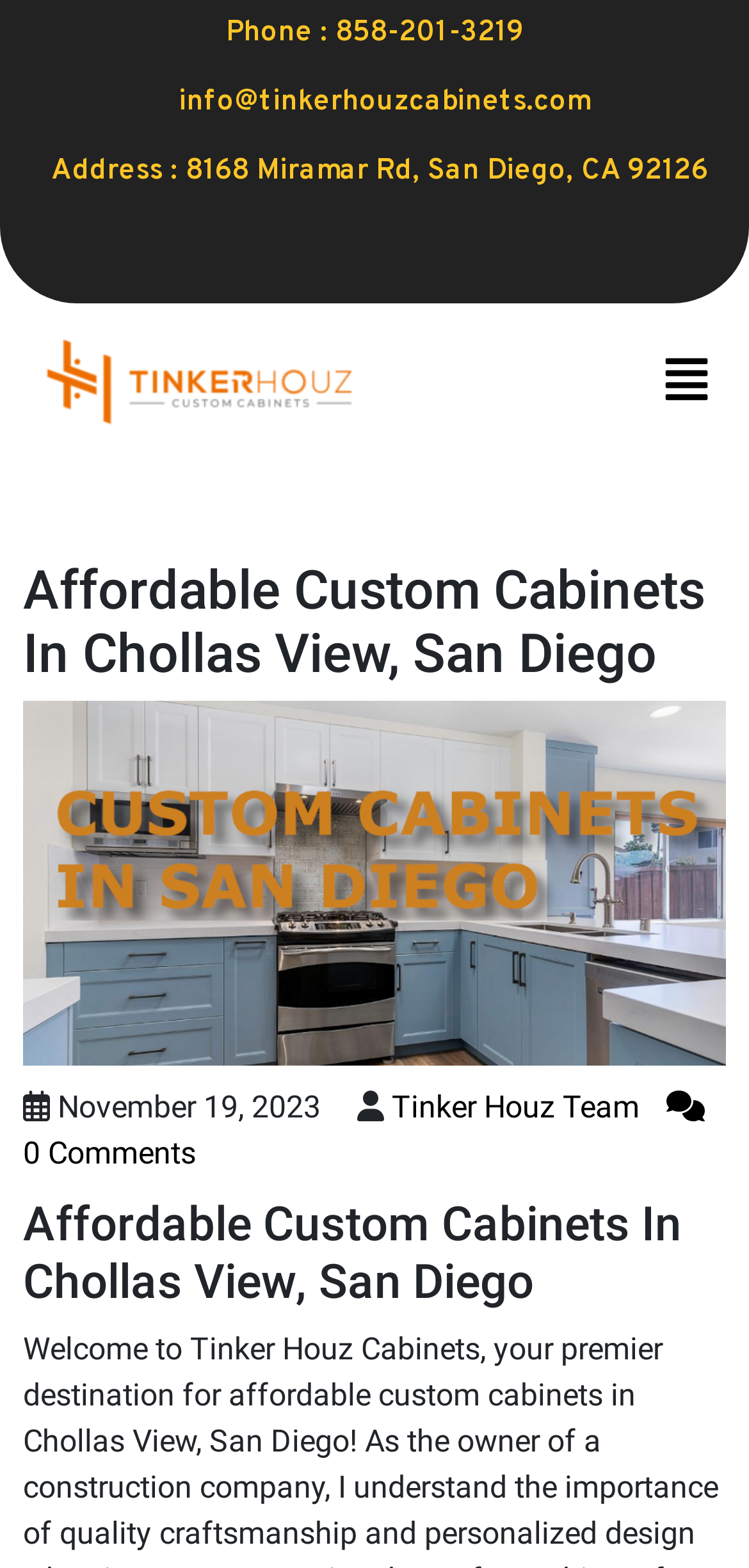What is the address of Tinker Houz?
Based on the image, answer the question with as much detail as possible.

I found the address by looking at the top section of the webpage, where the contact information is displayed. The address is listed as 'Address : 8168 Miramar Rd, San Diego, CA 92126'.